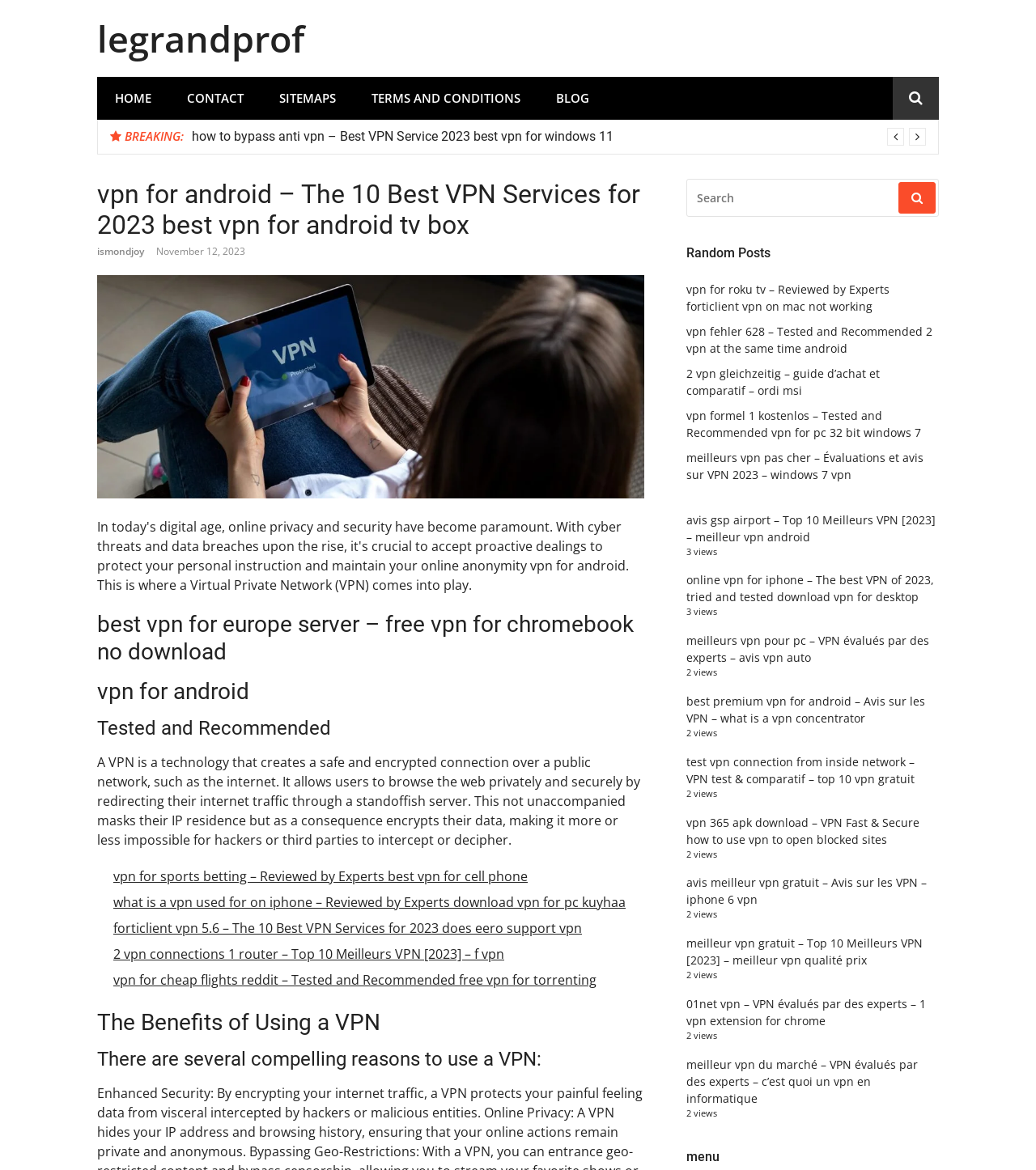Give a one-word or short phrase answer to this question: 
What is the purpose of a VPN?

To create a safe and encrypted connection